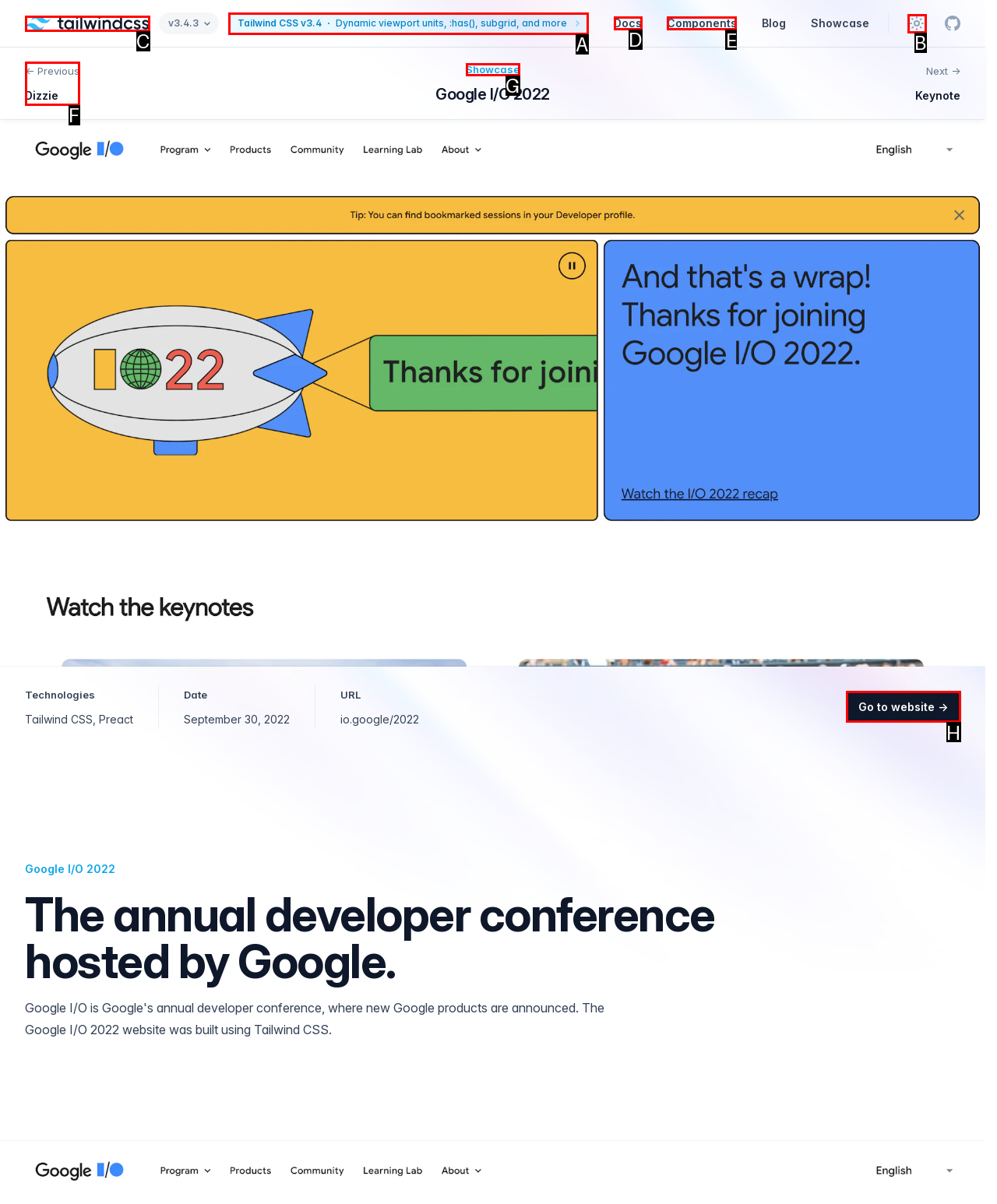Identify the letter of the UI element I need to click to carry out the following instruction: View the components

E